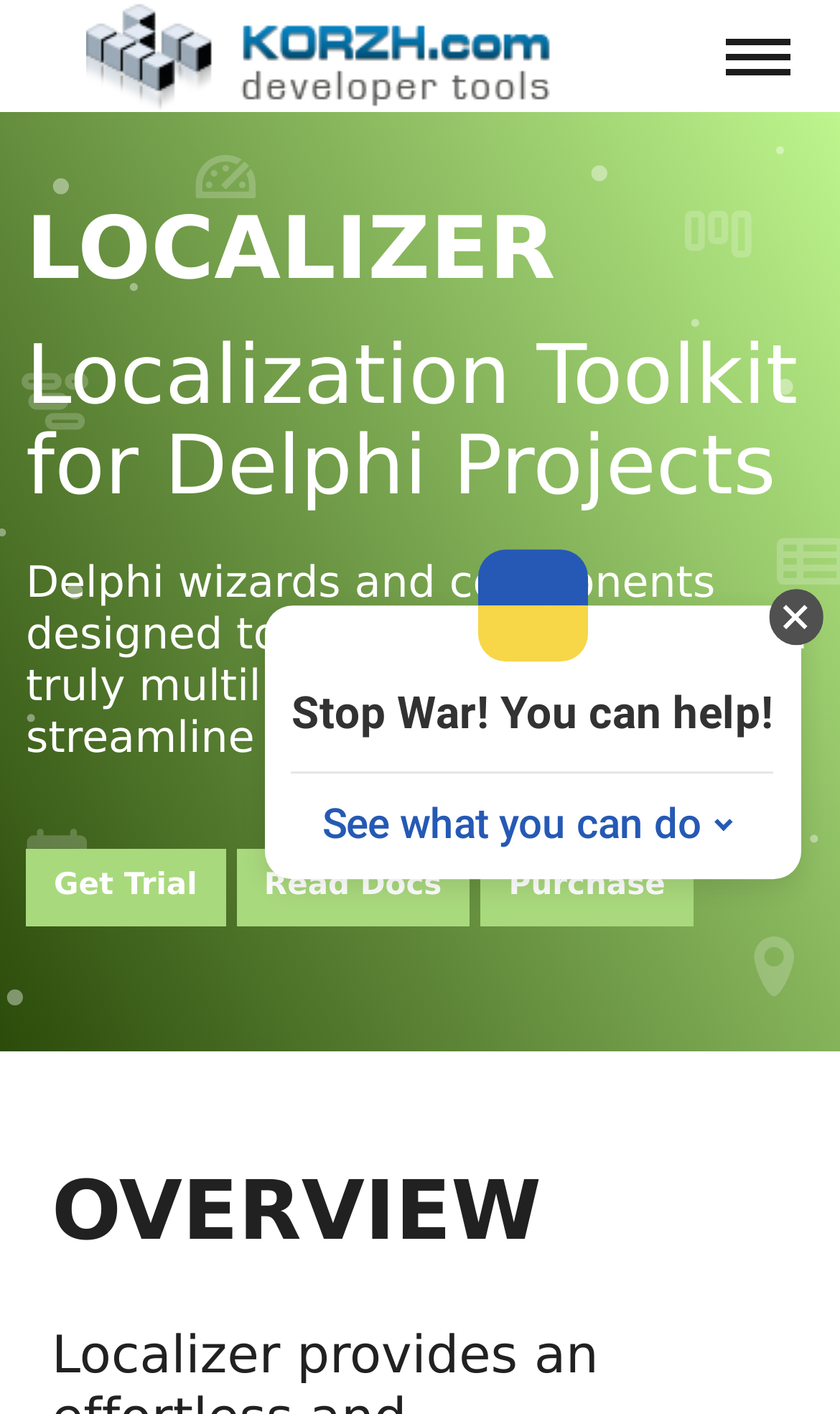From the webpage screenshot, identify the region described by Share this widget📌. Provide the bounding box coordinates as (top-left x, top-left y, bottom-right x, bottom-right y), with each value being a floating point number between 0 and 1.

[0.322, 0.889, 0.954, 0.951]